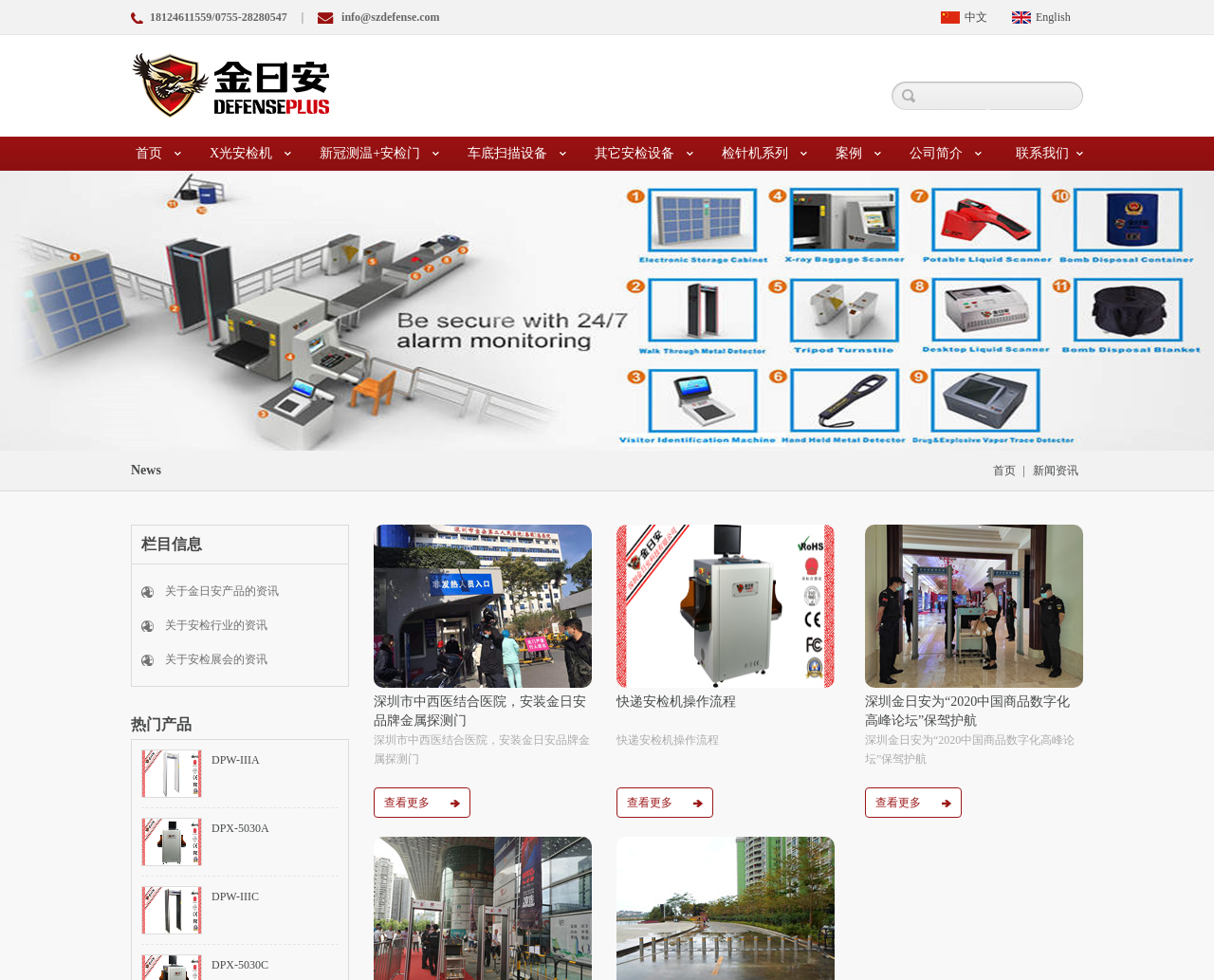Locate the UI element described by DPX-5030C in the provided webpage screenshot. Return the bounding box coordinates in the format (top-left x, top-left y, bottom-right x, bottom-right y), ensuring all values are between 0 and 1.

[0.174, 0.978, 0.221, 0.991]